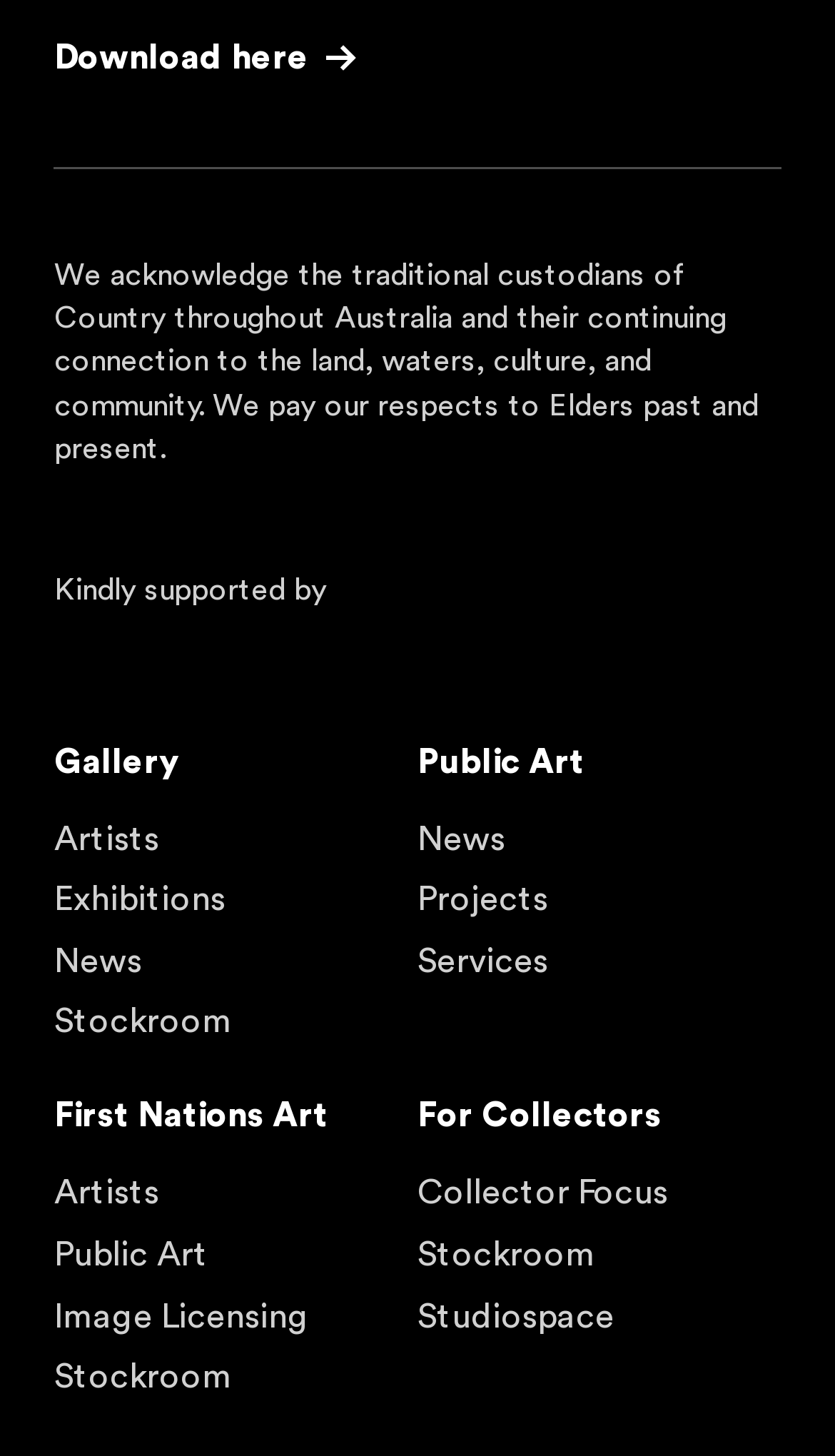Pinpoint the bounding box coordinates of the element that must be clicked to accomplish the following instruction: "Read the News". The coordinates should be in the format of four float numbers between 0 and 1, i.e., [left, top, right, bottom].

[0.065, 0.642, 0.5, 0.678]